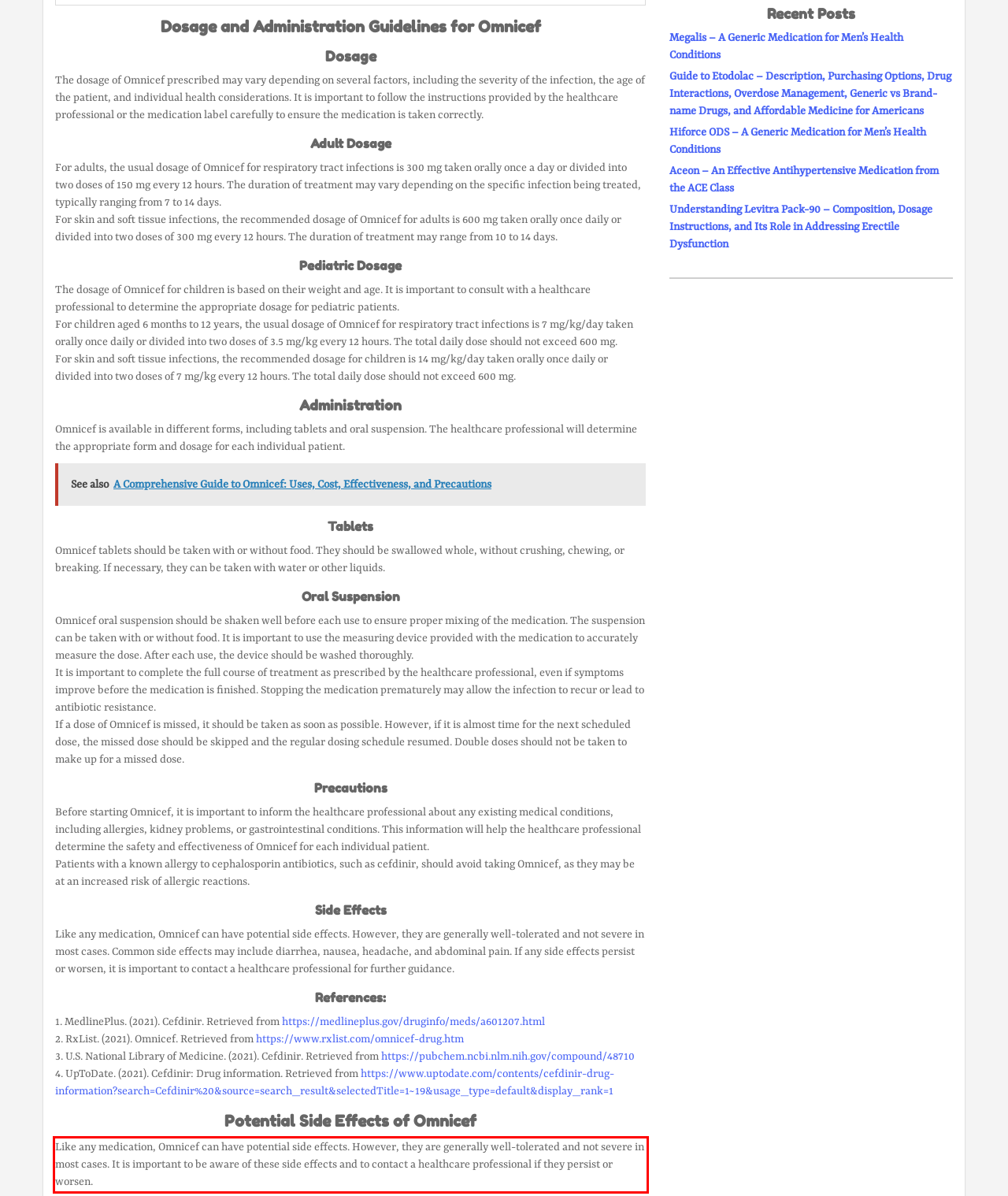Please identify and extract the text content from the UI element encased in a red bounding box on the provided webpage screenshot.

Like any medication, Omnicef can have potential side effects. However, they are generally well-tolerated and not severe in most cases. It is important to be aware of these side effects and to contact a healthcare professional if they persist or worsen.